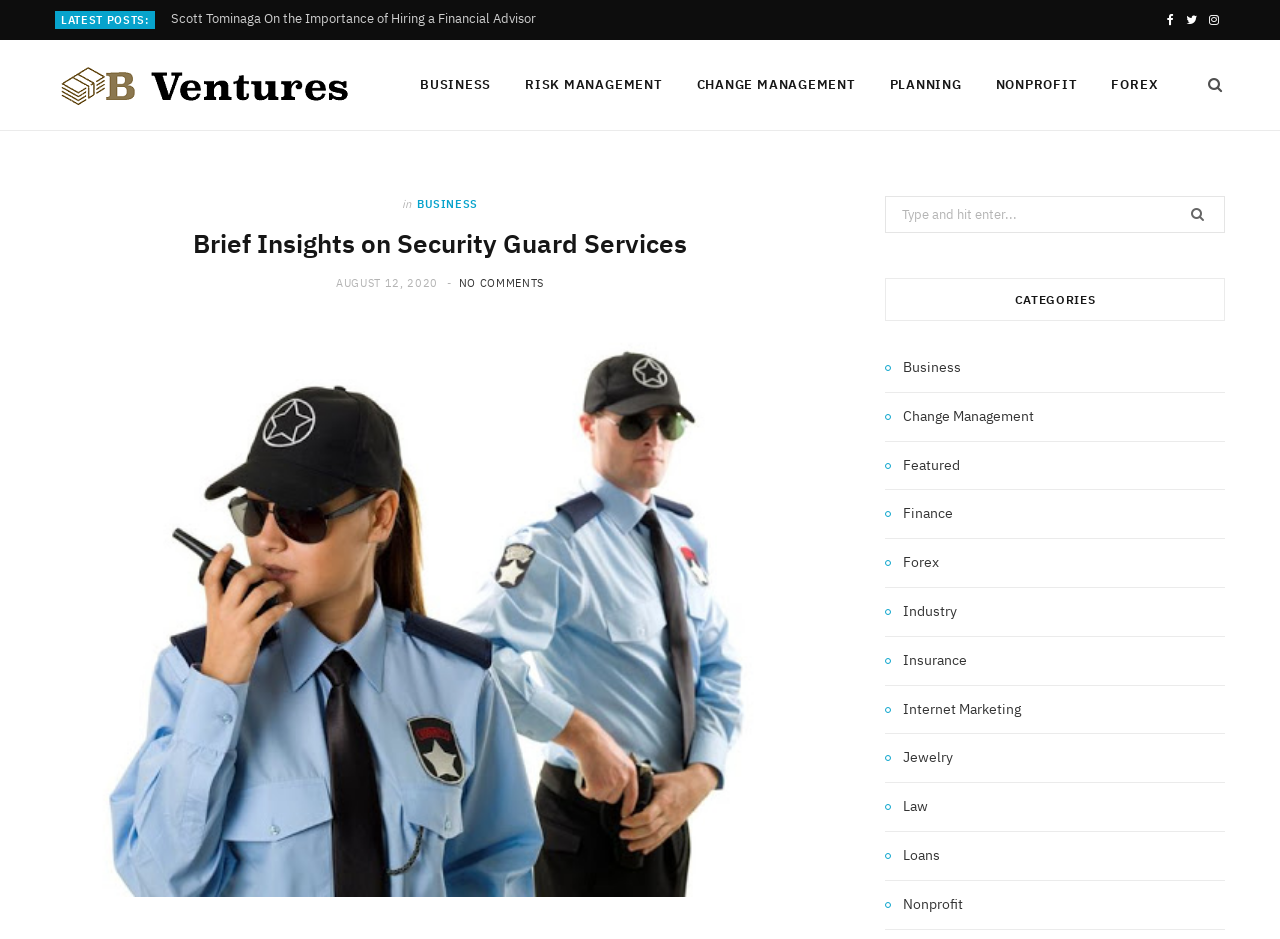Locate the bounding box coordinates of the area you need to click to fulfill this instruction: 'Contact canoe keswick'. The coordinates must be in the form of four float numbers ranging from 0 to 1: [left, top, right, bottom].

None